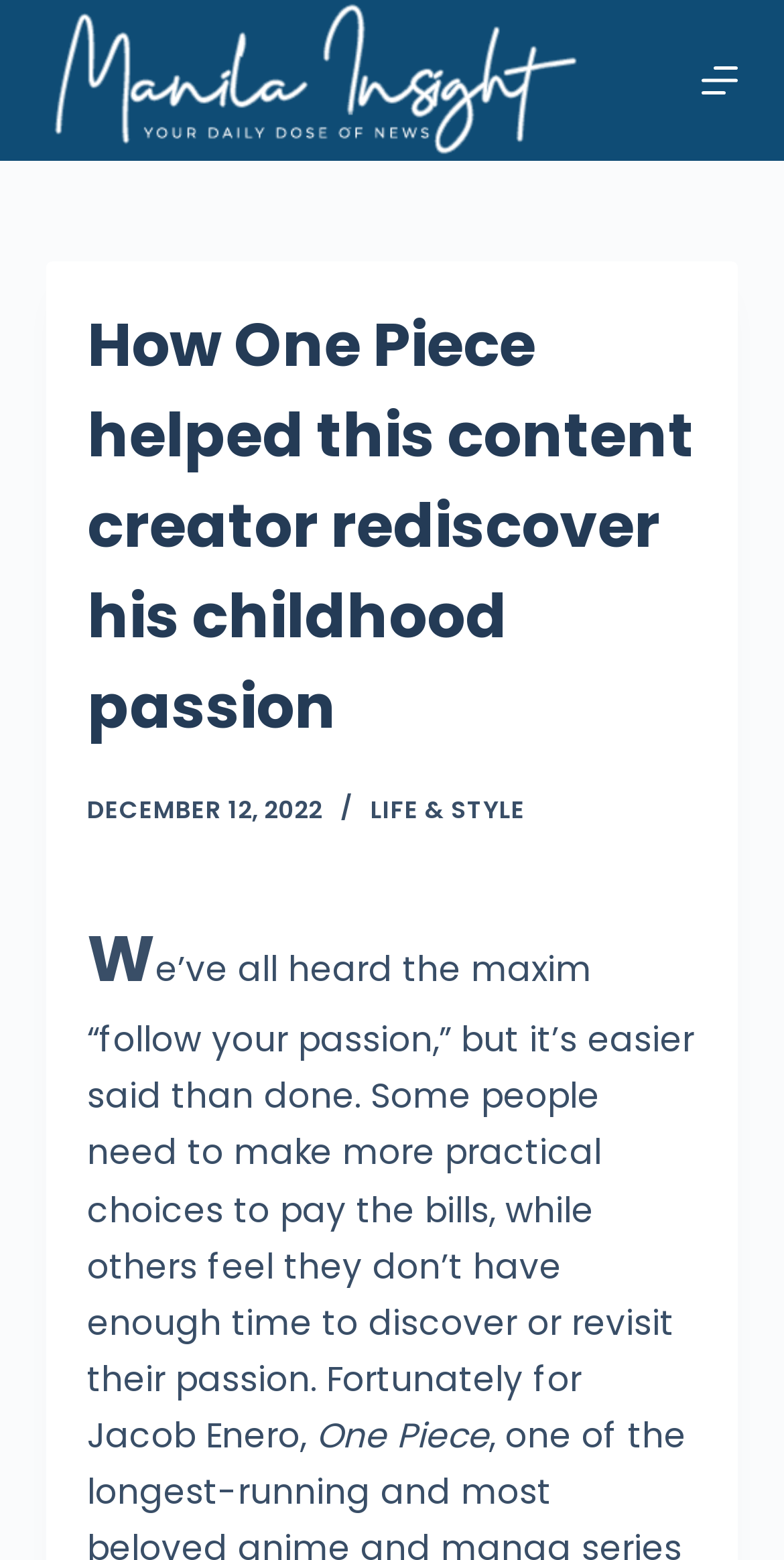Show the bounding box coordinates for the HTML element as described: "Menu".

[0.894, 0.04, 0.94, 0.063]